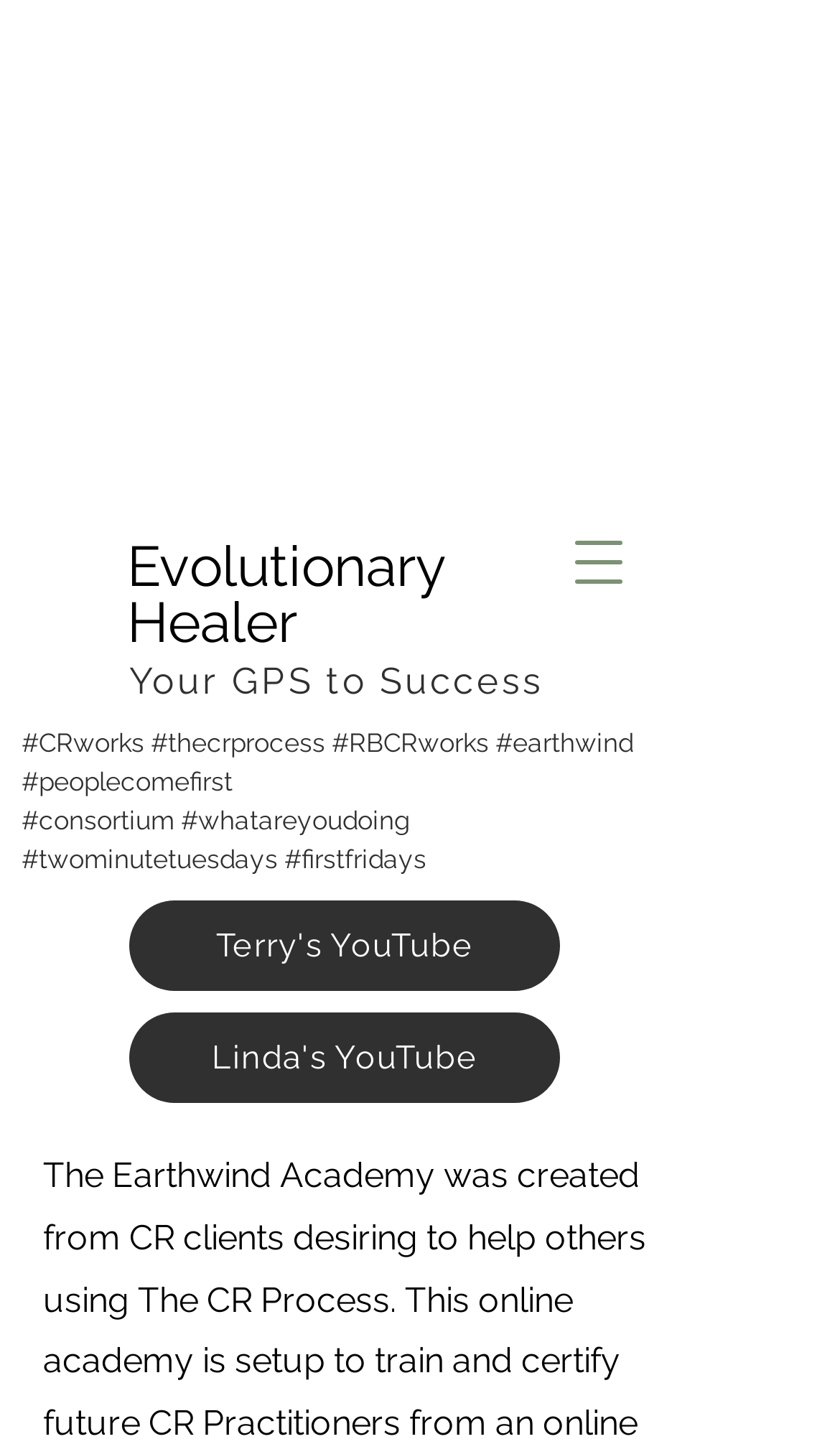How many YouTube channels are linked on this page?
Based on the visual, give a brief answer using one word or a short phrase.

2